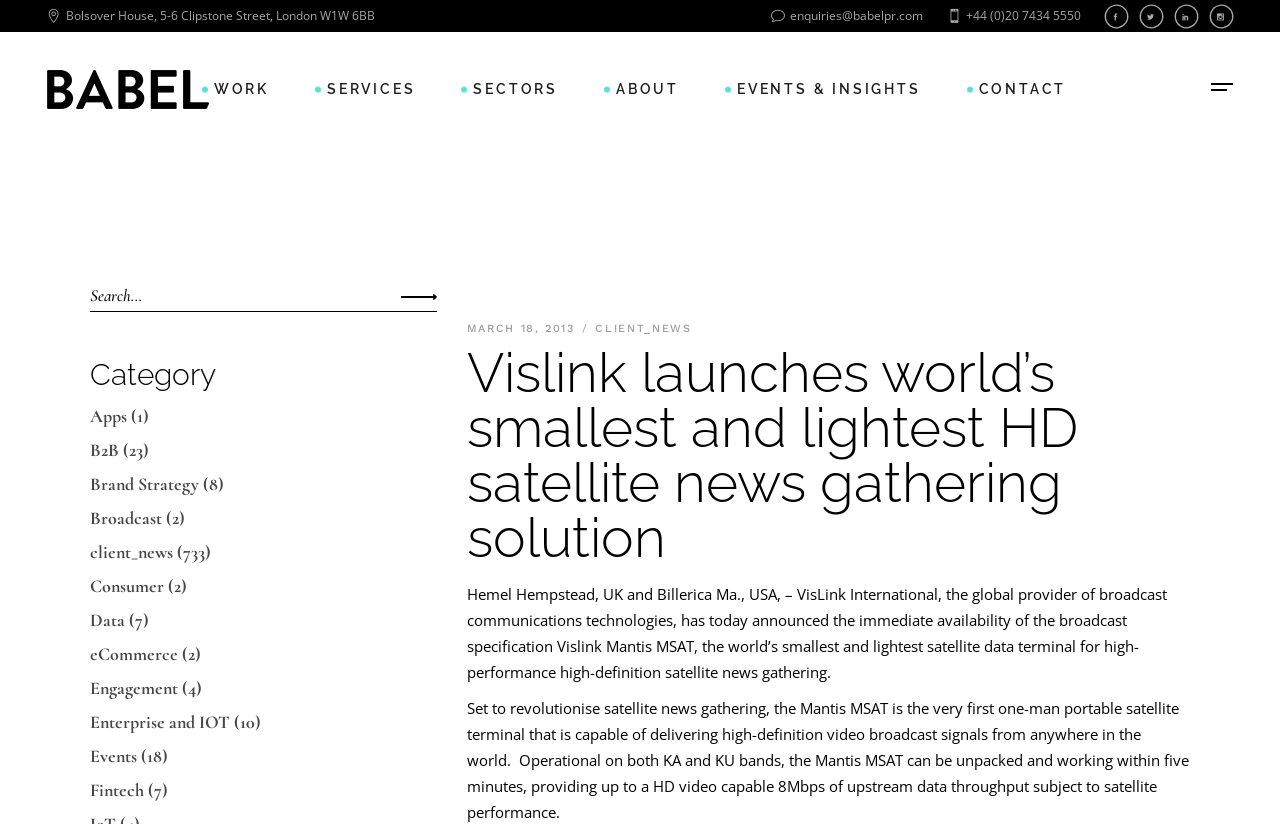Find the bounding box of the element with the following description: "Editor Login". The coordinates must be four float numbers between 0 and 1, formatted as [left, top, right, bottom].

None